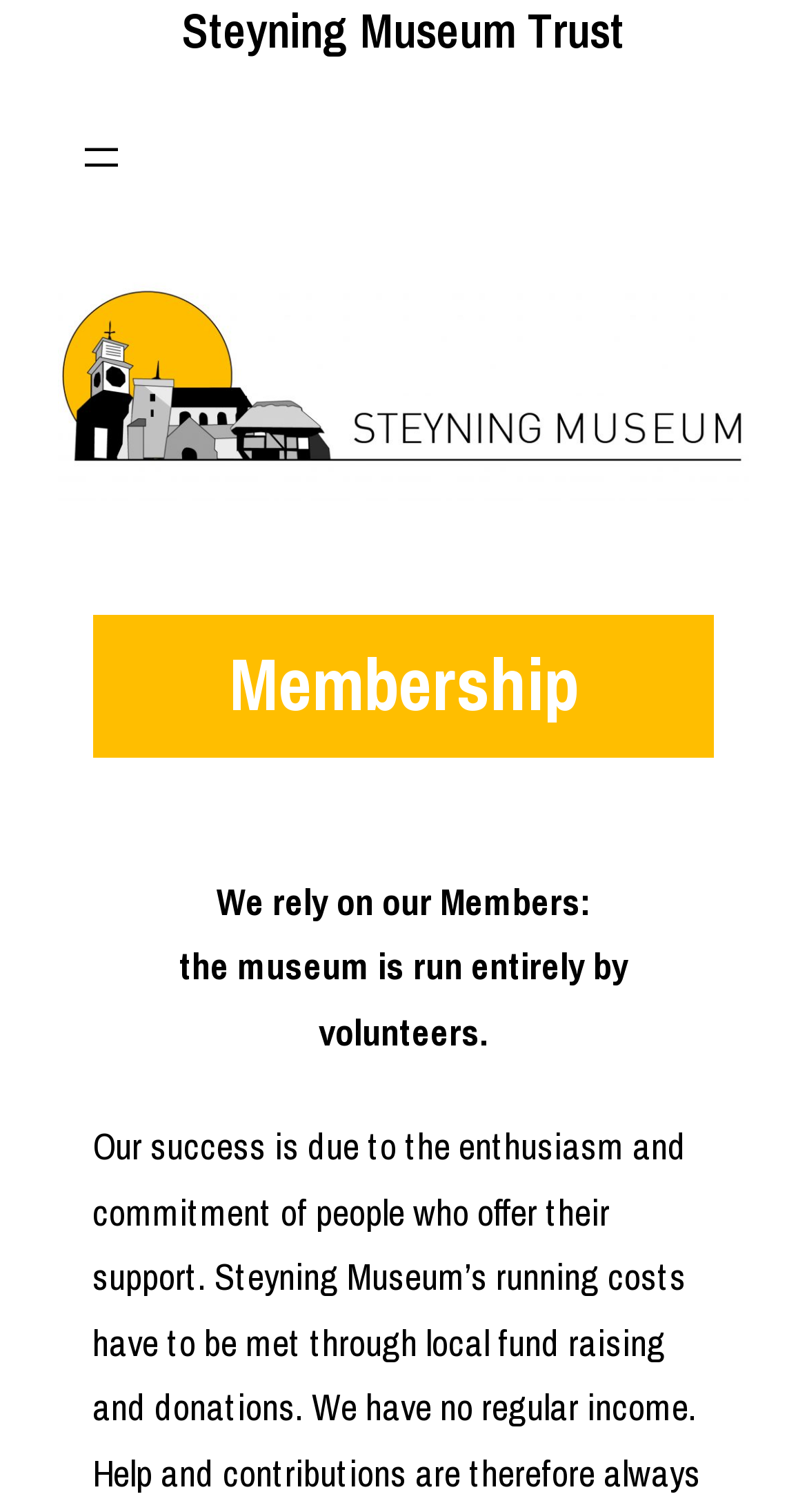Use a single word or phrase to answer the question: What is the purpose of the members?

Run the museum